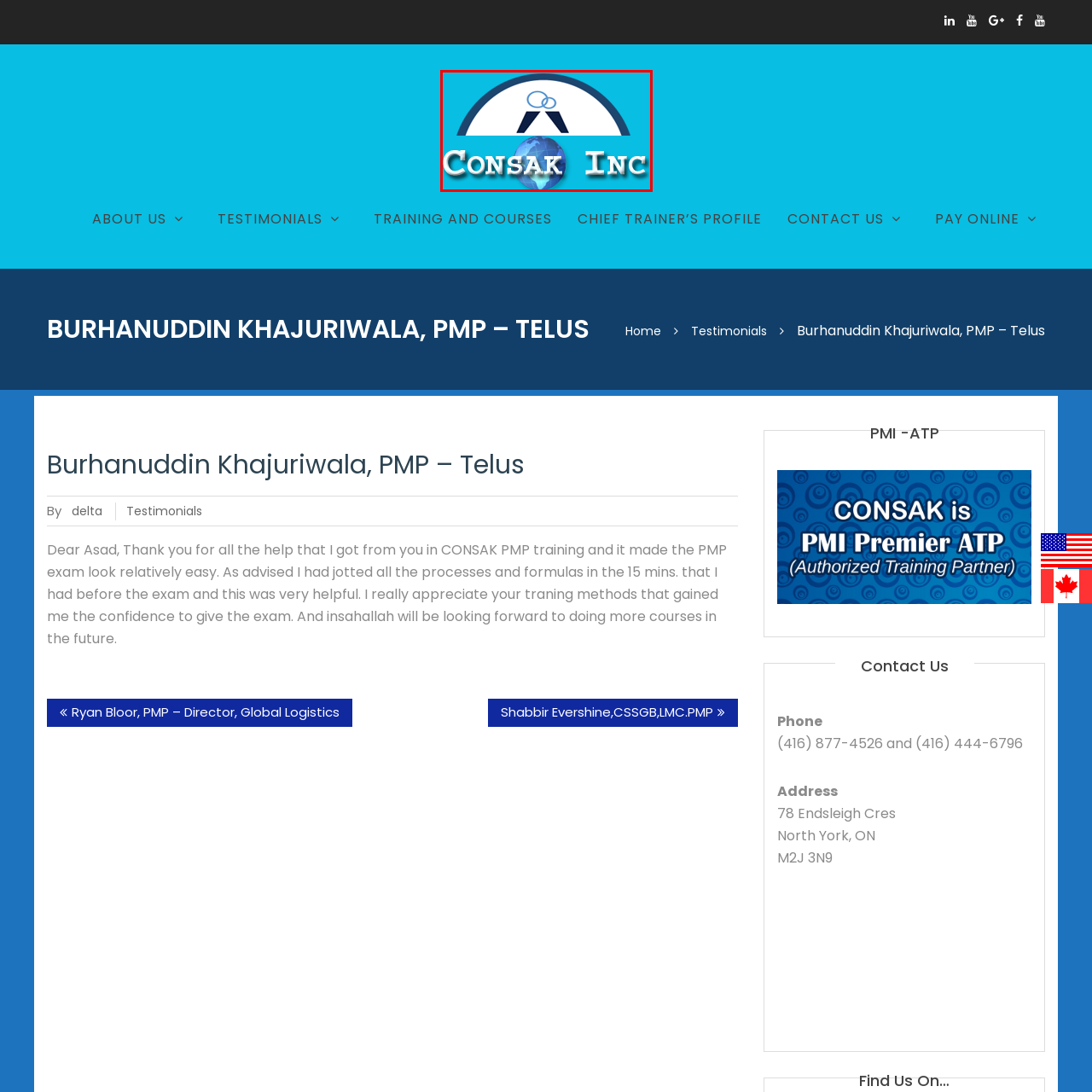What is the typography style of the company name?
Analyze the image marked by the red bounding box and respond with an in-depth answer considering the visual clues.

The caption states that the name 'Consak Inc' is displayed in bold, elegant typography, which enhances the professional appearance of the brand. This suggests that the typography style of the company name is bold and elegant.